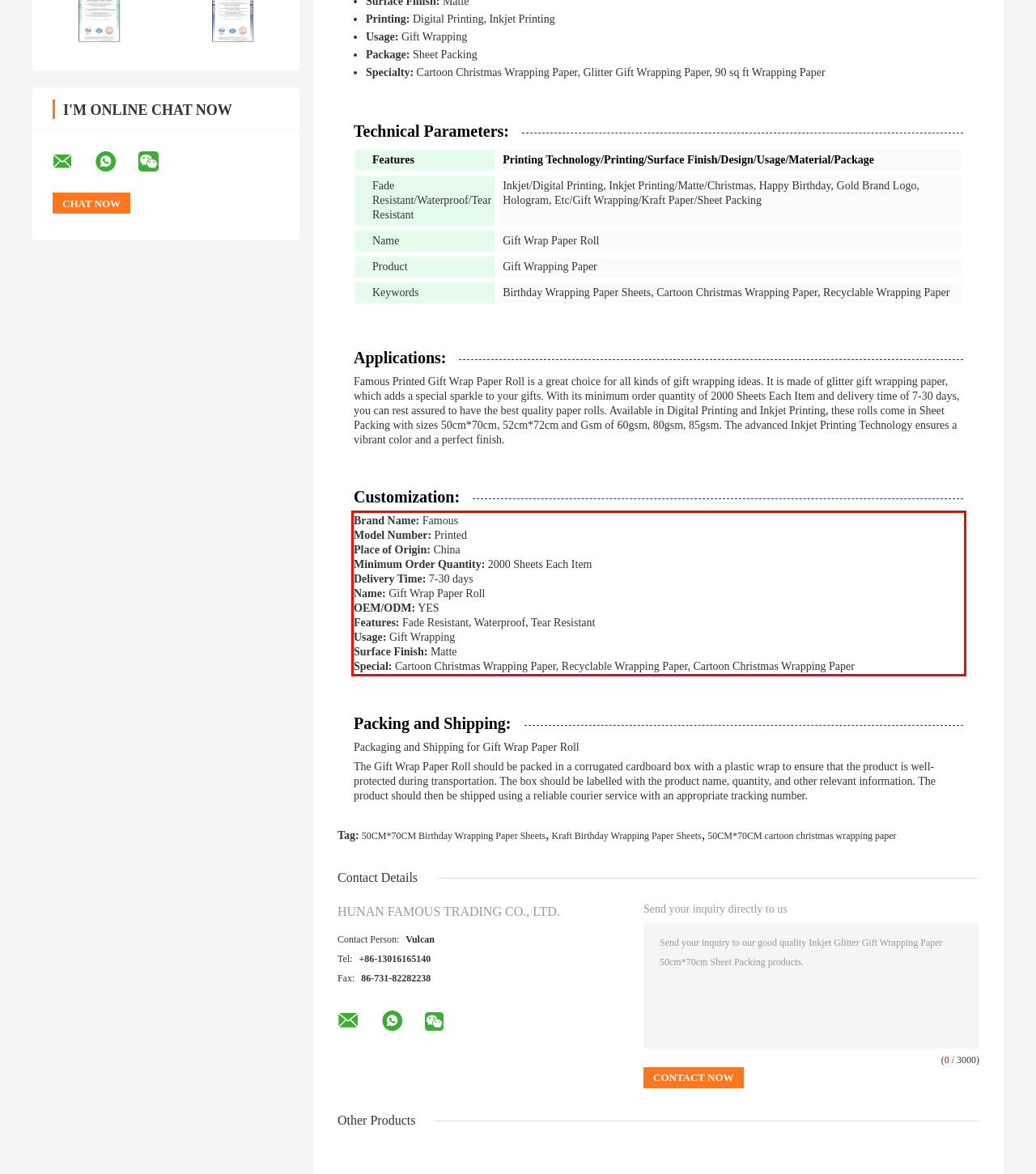Given a screenshot of a webpage containing a red bounding box, perform OCR on the text within this red bounding box and provide the text content.

Brand Name: Famous Model Number: Printed Place of Origin: China Minimum Order Quantity: 2000 Sheets Each Item Delivery Time: 7-30 days Name: Gift Wrap Paper Roll OEM/ODM: YES Features: Fade Resistant, Waterproof, Tear Resistant Usage: Gift Wrapping Surface Finish: Matte Special: Cartoon Christmas Wrapping Paper, Recyclable Wrapping Paper, Cartoon Christmas Wrapping Paper